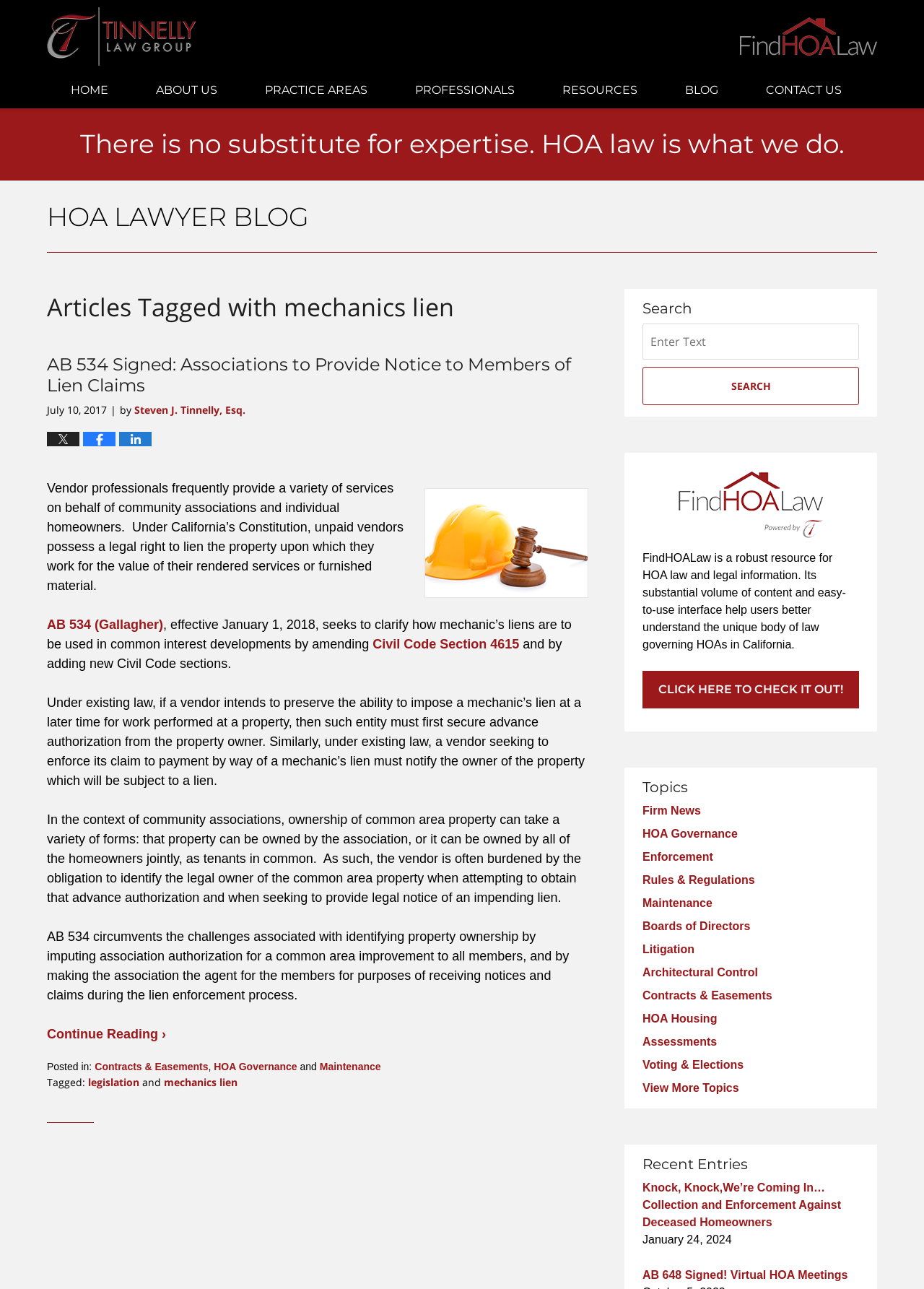Locate the bounding box coordinates of the segment that needs to be clicked to meet this instruction: "Click on the 'Tweet this Post' button".

[0.051, 0.335, 0.086, 0.346]